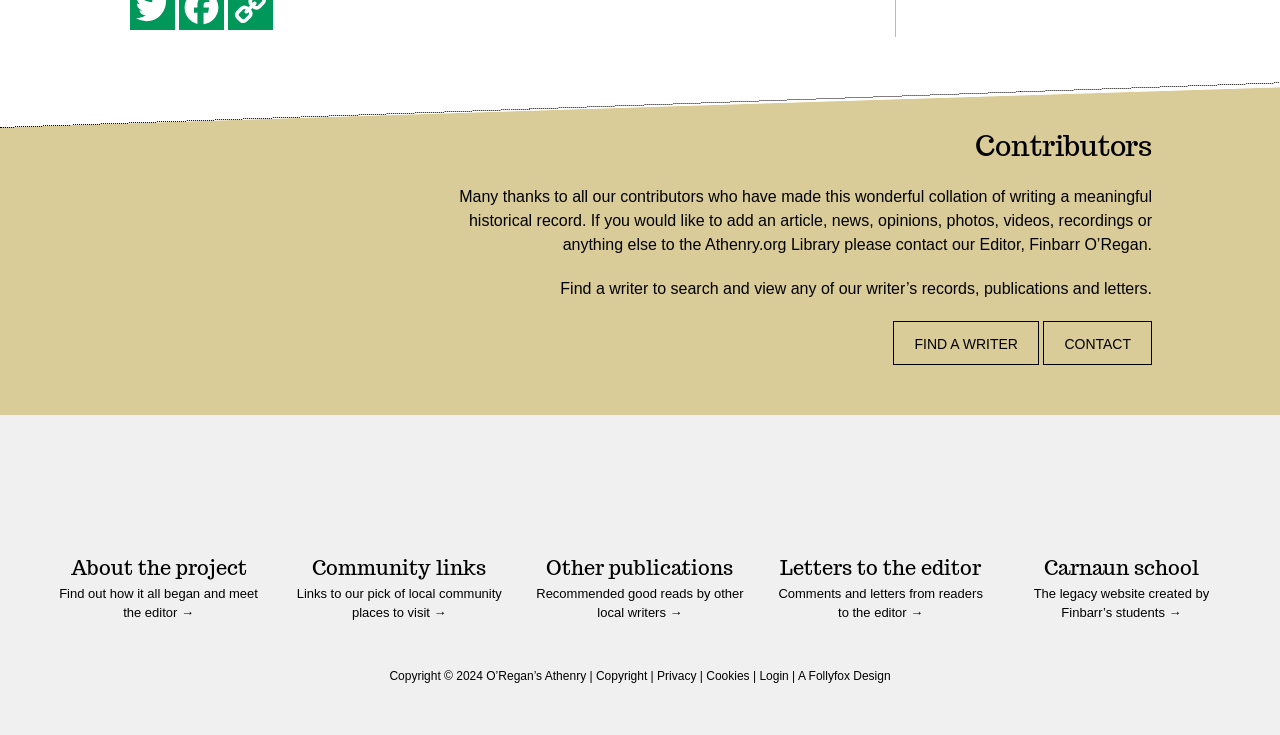Use a single word or phrase to answer the question: What is the name of the editor of Athenry.org?

Finbarr O'Regan